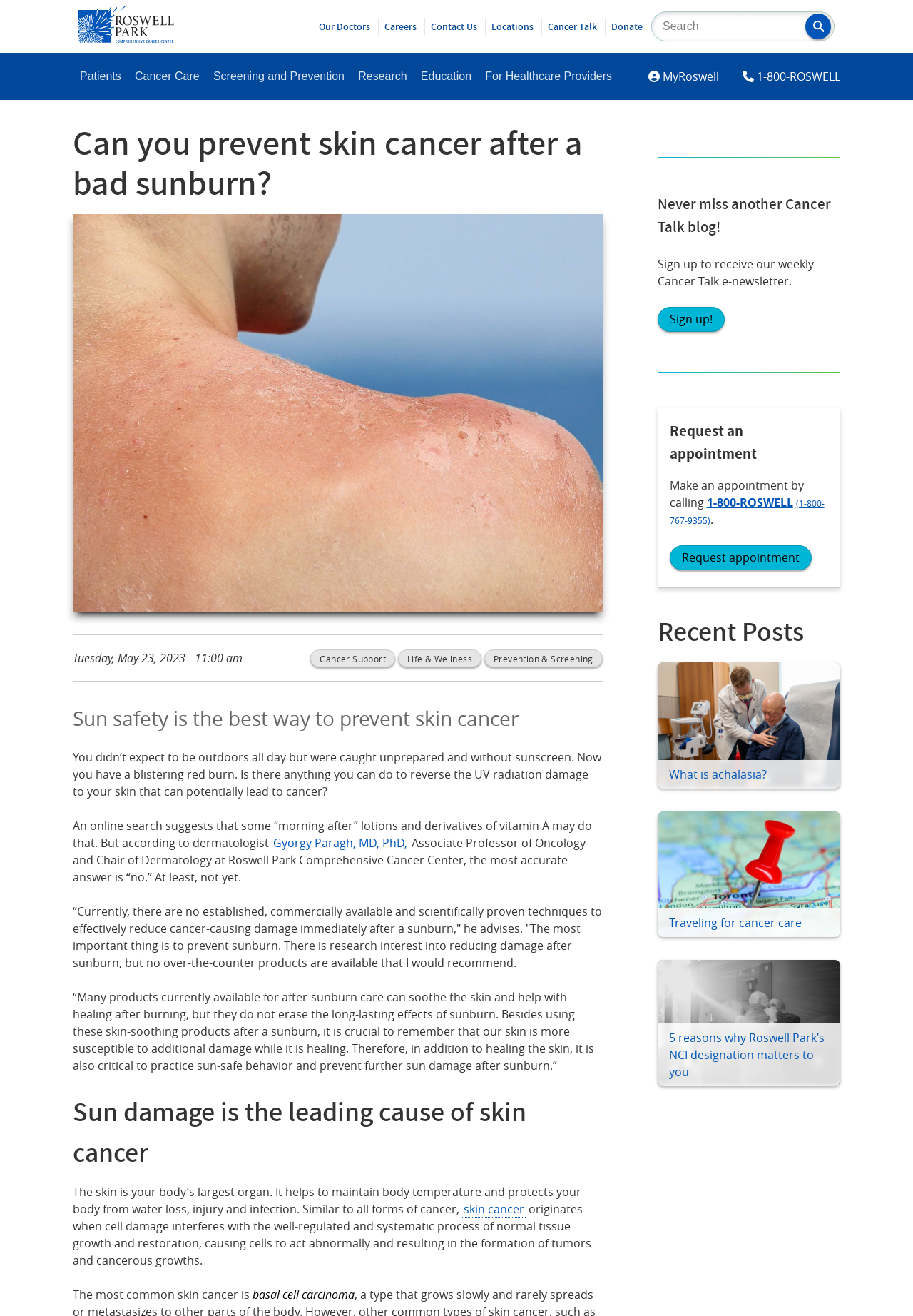Pinpoint the bounding box coordinates for the area that should be clicked to perform the following instruction: "Sign up for Cancer Talk e-newsletter".

[0.72, 0.233, 0.793, 0.252]